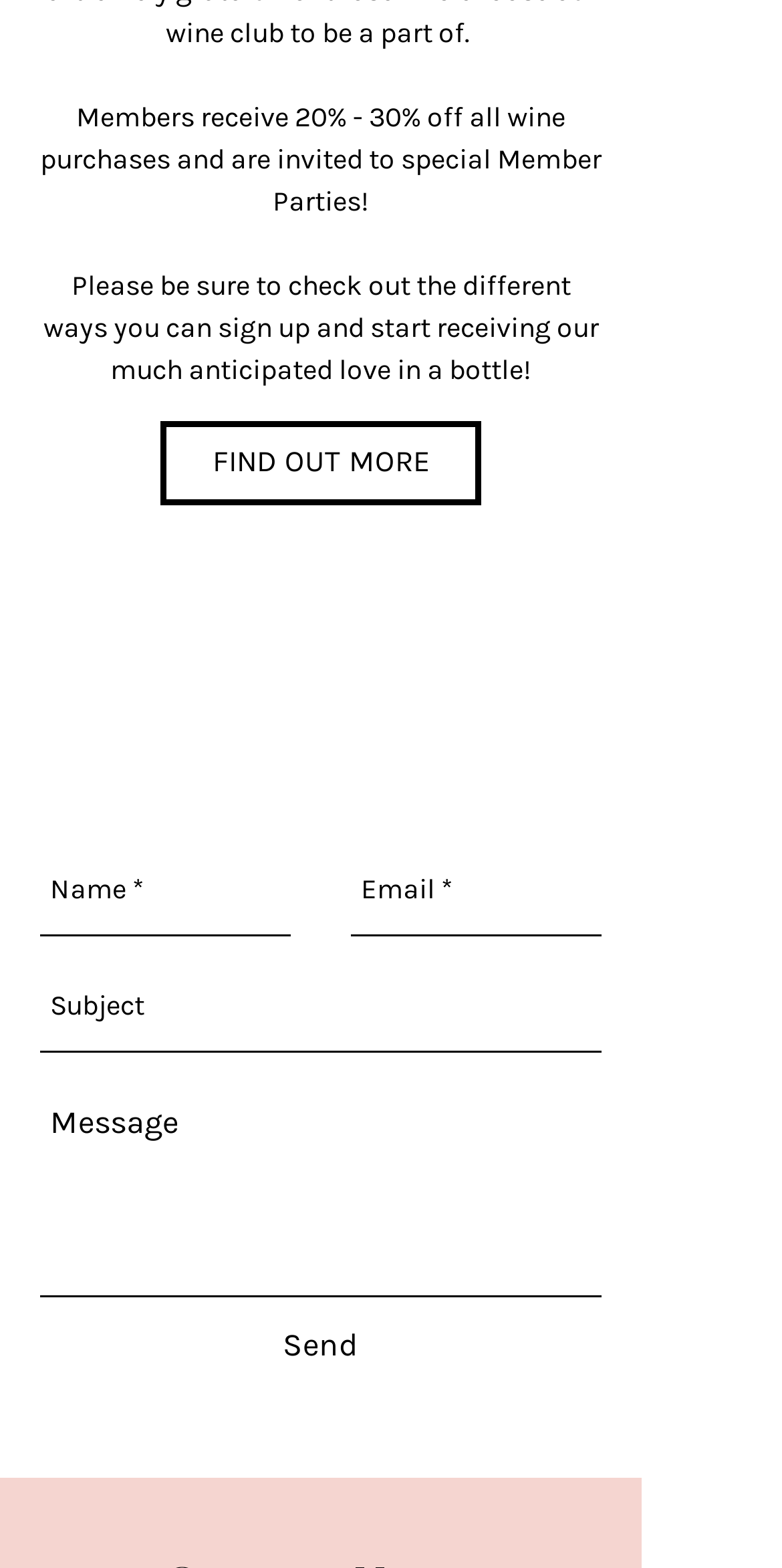Identify the bounding box coordinates of the element to click to follow this instruction: 'Call 805.799.6148'. Ensure the coordinates are four float values between 0 and 1, provided as [left, top, right, bottom].

[0.29, 0.484, 0.531, 0.508]